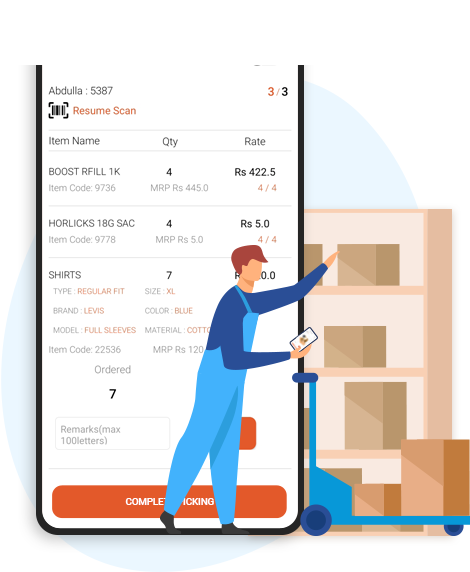What is the state of the inventory environment?
Make sure to answer the question with a detailed and comprehensive explanation.

The caption describes the background of the image as having shelves filled with various packages, indicating a bustling inventory environment. This suggests that the warehouse is actively being used for storing and managing a large quantity of items, and the stock picking mobile app is likely an essential tool for efficiently fulfilling orders in this environment.